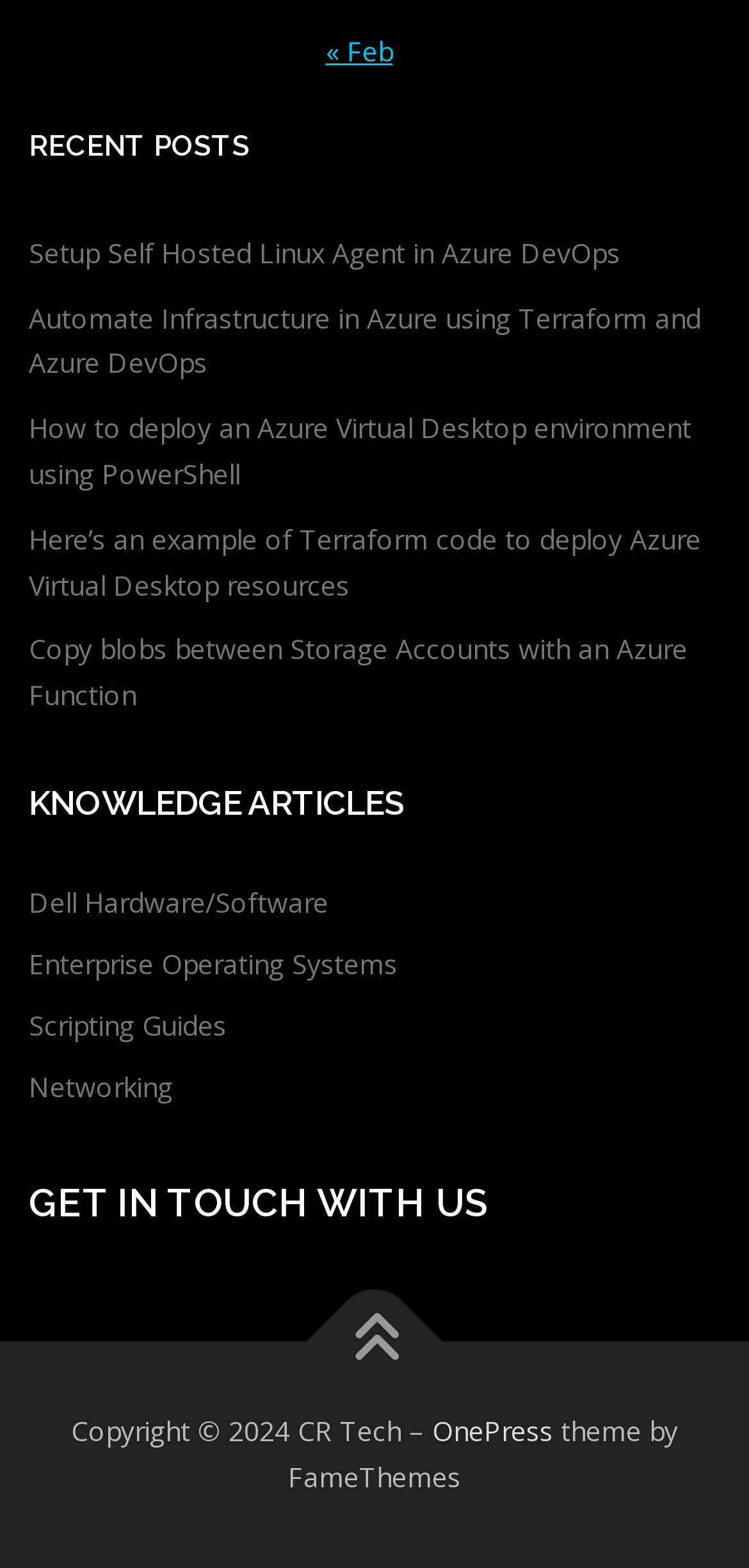Determine the bounding box coordinates of the clickable region to carry out the instruction: "Read Setup Self Hosted Linux Agent in Azure DevOps".

[0.038, 0.149, 0.828, 0.173]